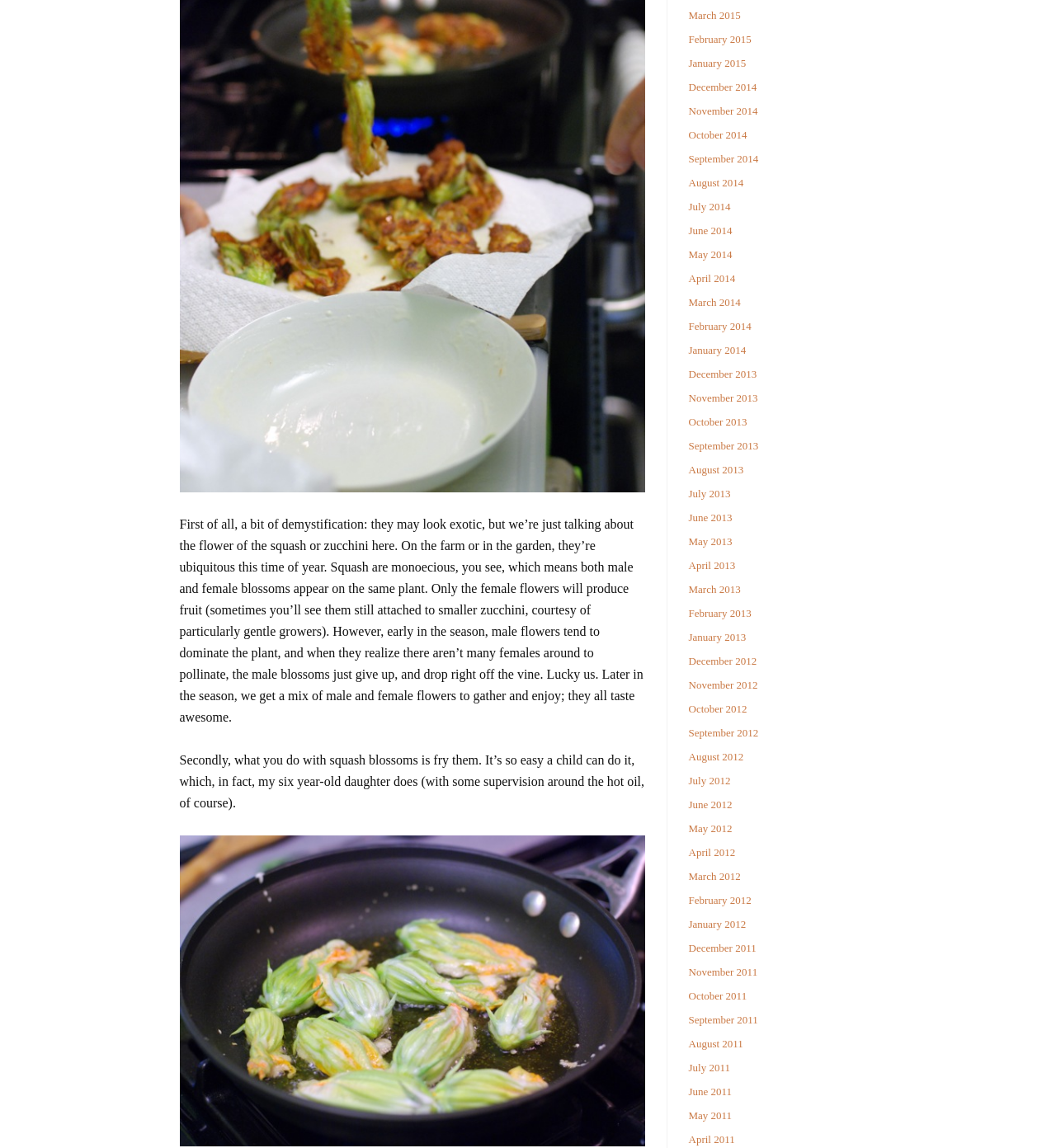Answer with a single word or phrase: 
What is the purpose of frying squash blossoms?

To eat them